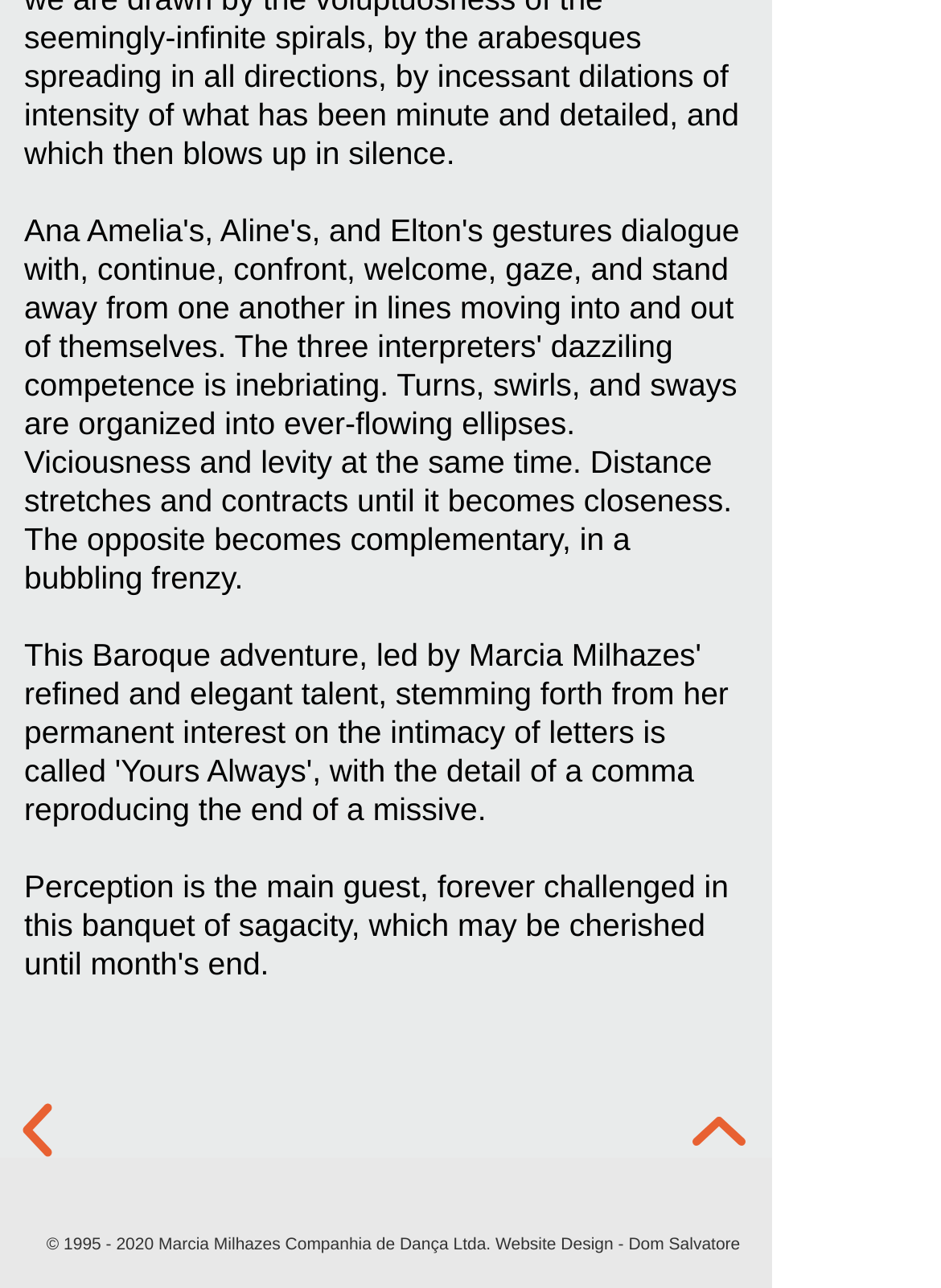What is the copyright year range?
Make sure to answer the question with a detailed and comprehensive explanation.

The copyright year range is 1995 - 2020, as indicated by the text '1995 - 2020' next to the copyright symbol.